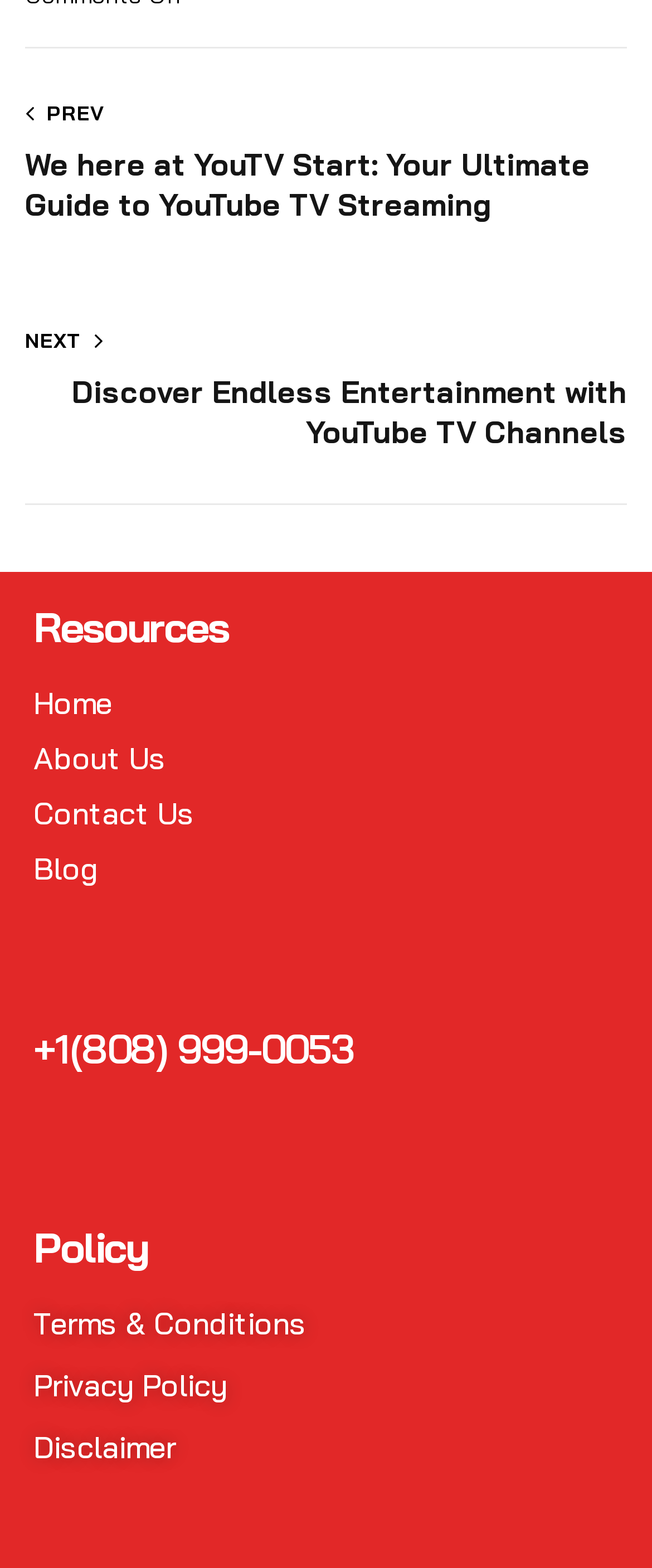Identify the bounding box coordinates for the element you need to click to achieve the following task: "view terms and conditions". The coordinates must be four float values ranging from 0 to 1, formatted as [left, top, right, bottom].

[0.051, 0.83, 0.608, 0.858]